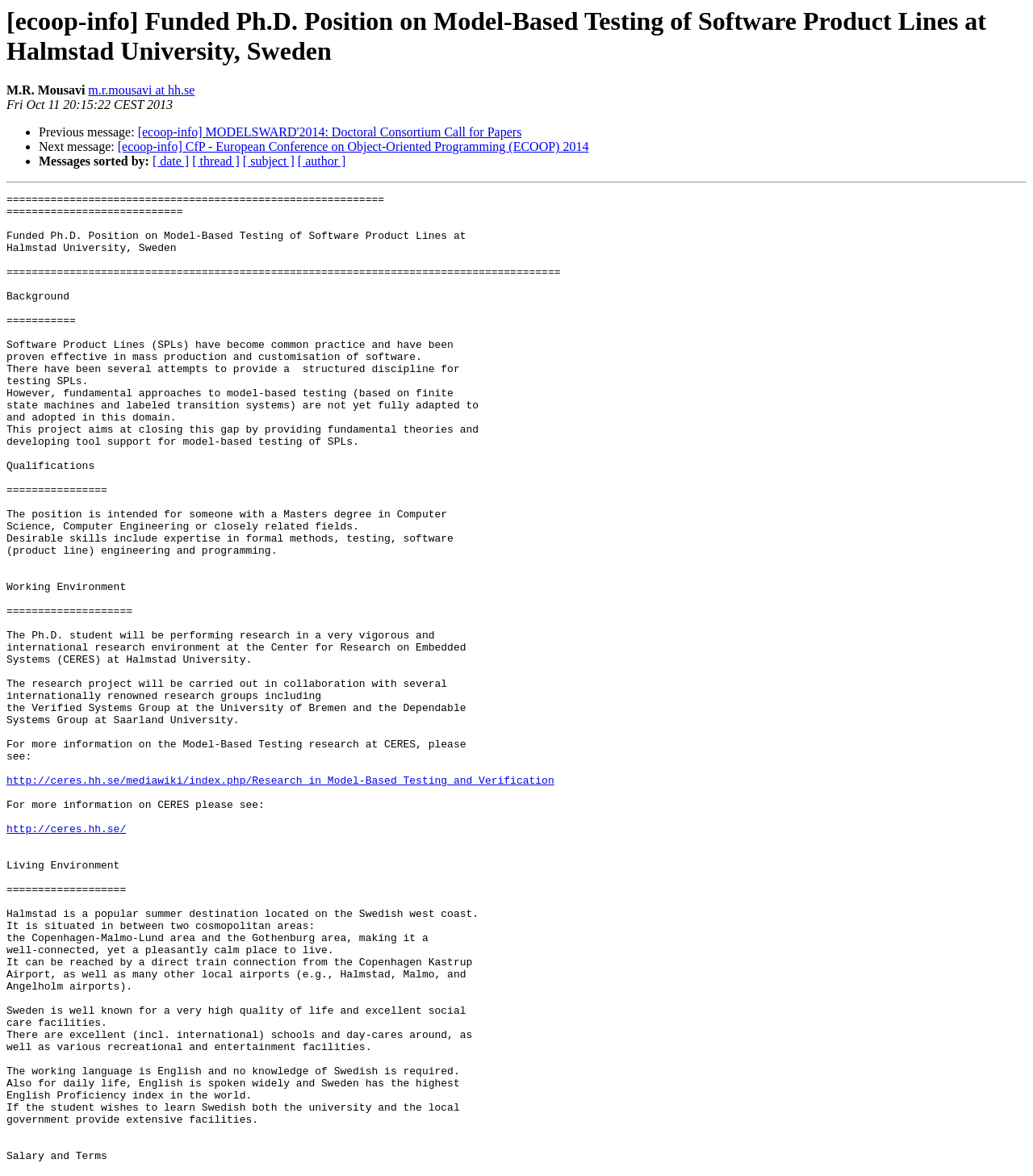What is the name of the research center at Halmstad University?
Provide a fully detailed and comprehensive answer to the question.

The name of the research center at Halmstad University can be found in the main text of the webpage, which describes the working environment of the Ph.D. student. The research project will be carried out in collaboration with several internationally renowned research groups, including the Center for Research on Embedded Systems (CERES) at Halmstad University.